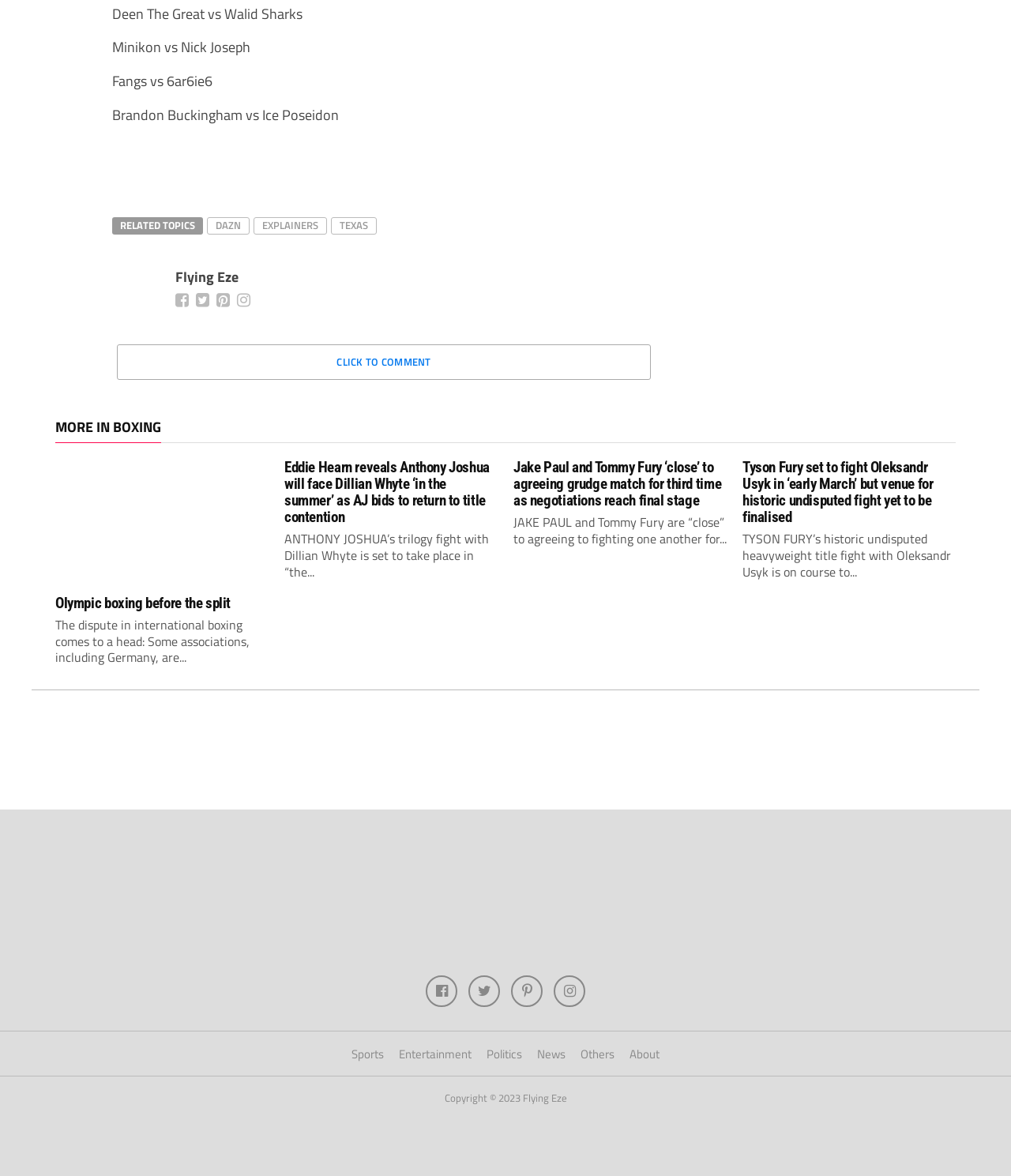Locate the bounding box coordinates of the area that needs to be clicked to fulfill the following instruction: "Click on the Facebook link". The coordinates should be in the format of four float numbers between 0 and 1, namely [left, top, right, bottom].

[0.421, 0.829, 0.452, 0.856]